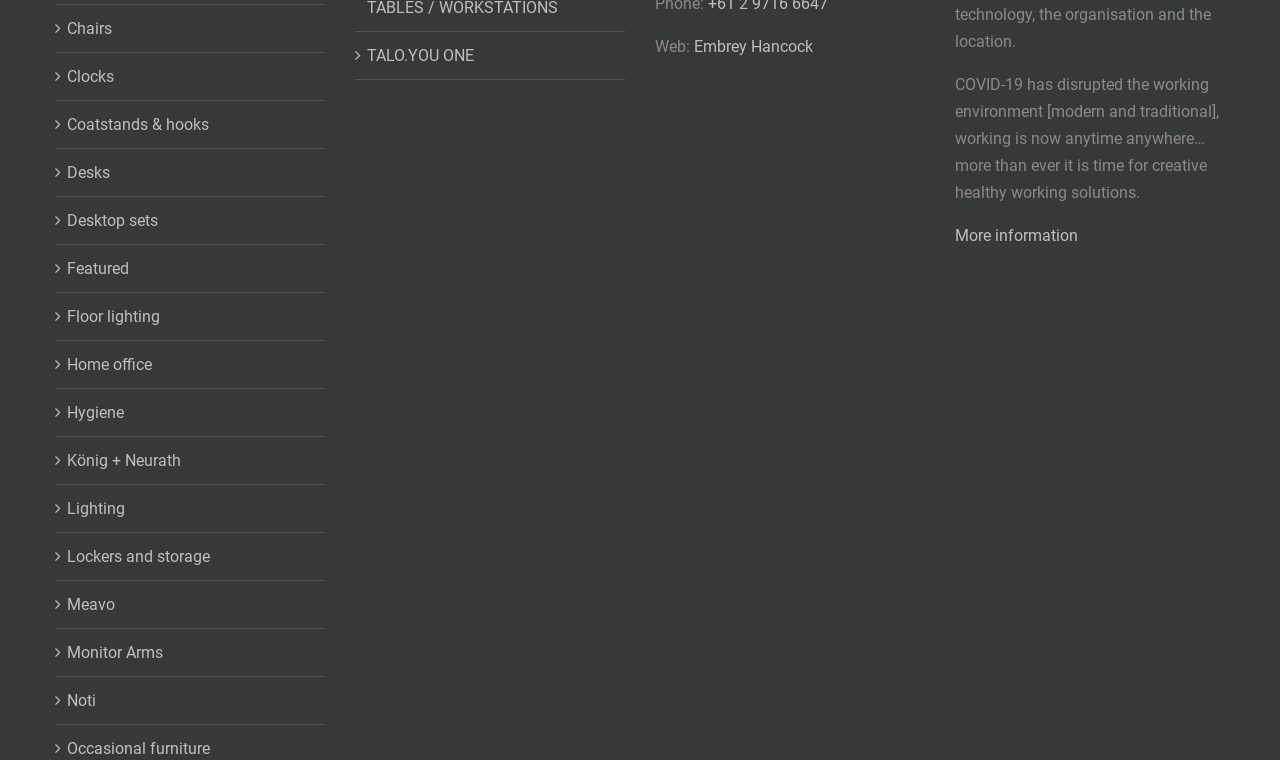Specify the bounding box coordinates for the region that must be clicked to perform the given instruction: "Get more information".

[0.746, 0.297, 0.842, 0.322]